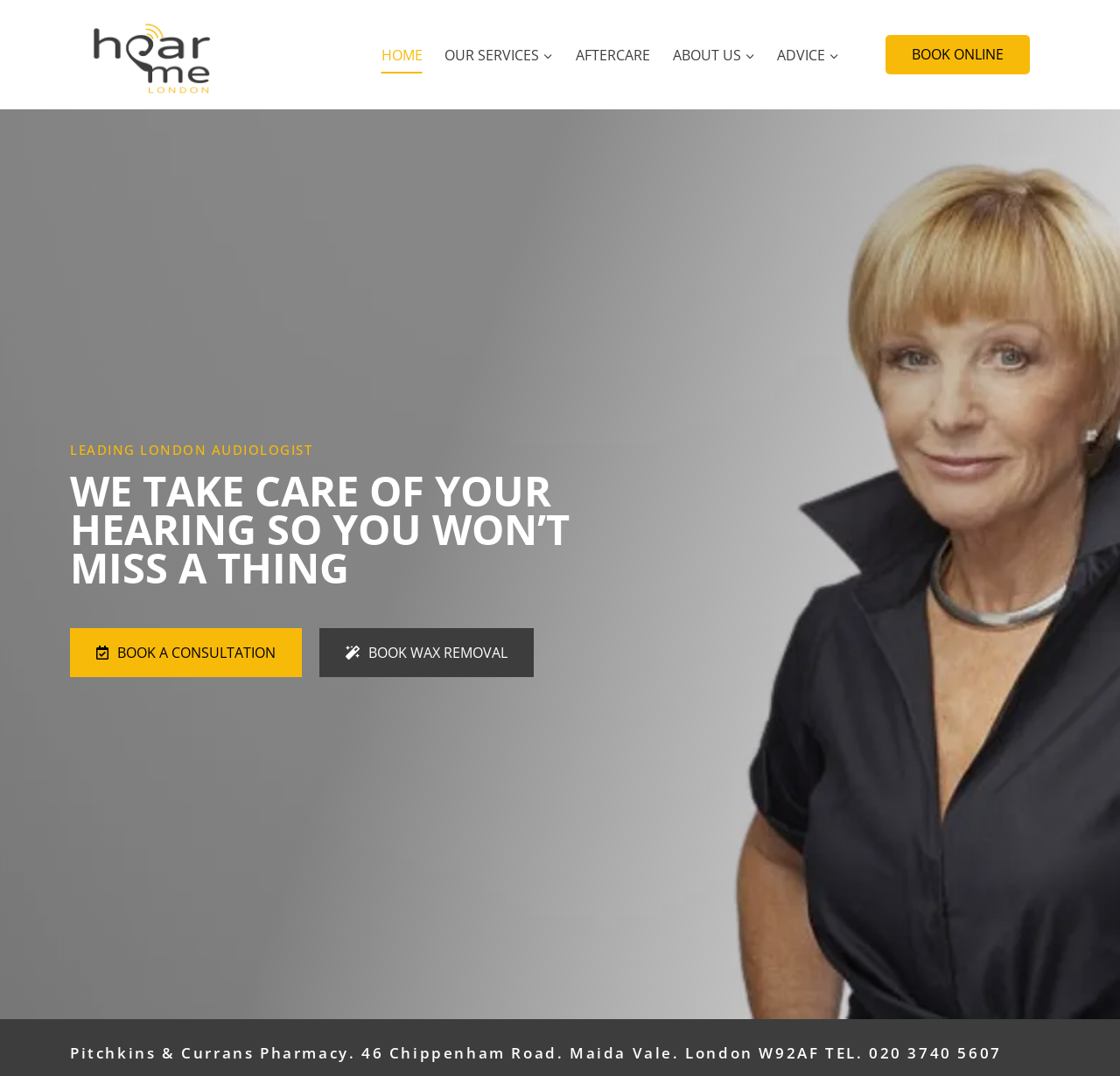Please locate the bounding box coordinates of the element that needs to be clicked to achieve the following instruction: "Book online". The coordinates should be four float numbers between 0 and 1, i.e., [left, top, right, bottom].

[0.791, 0.032, 0.92, 0.069]